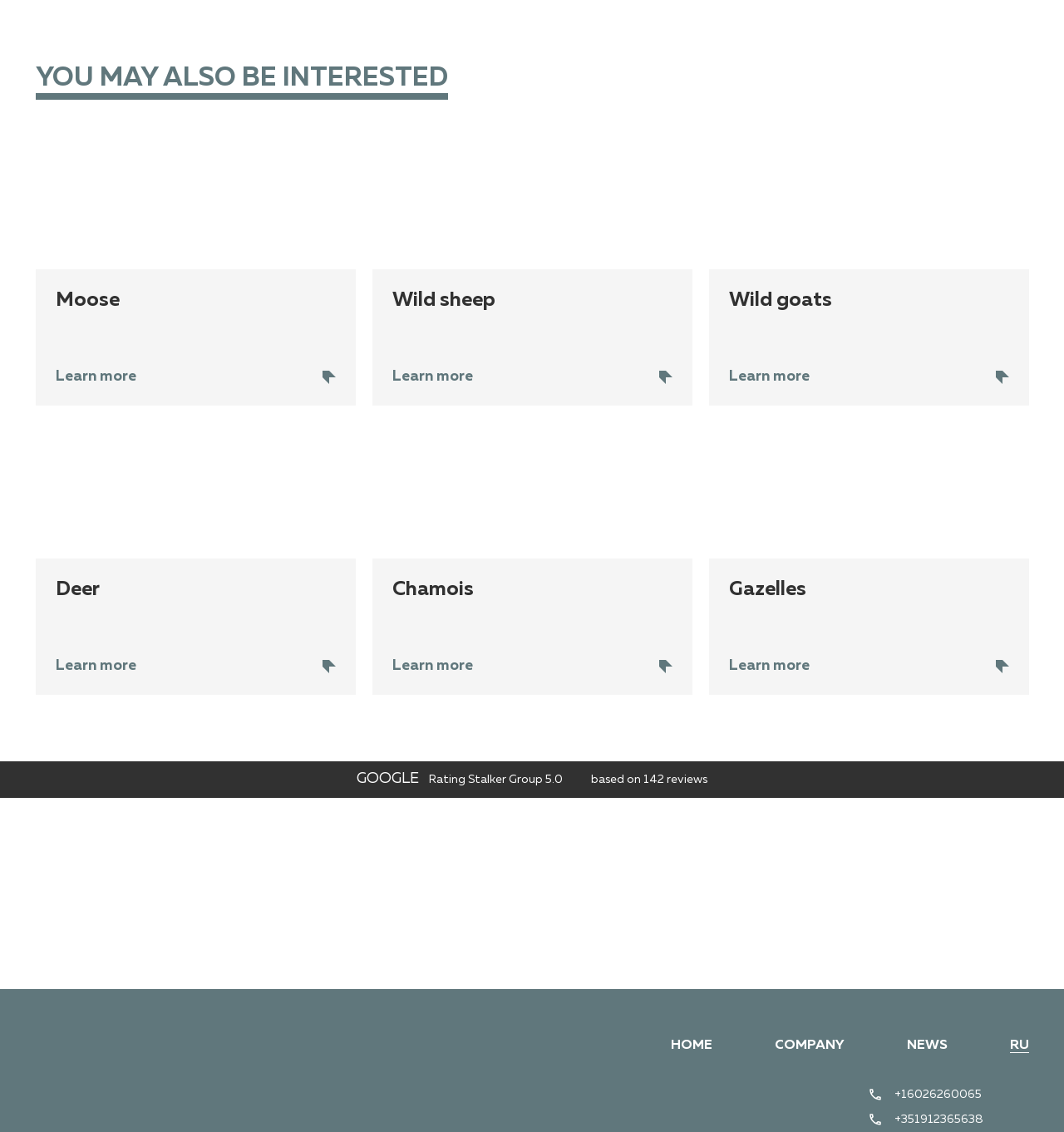Locate the bounding box coordinates of the area to click to fulfill this instruction: "View rating and reviews". The bounding box should be presented as four float numbers between 0 and 1, in the order [left, top, right, bottom].

[0.403, 0.684, 0.529, 0.694]